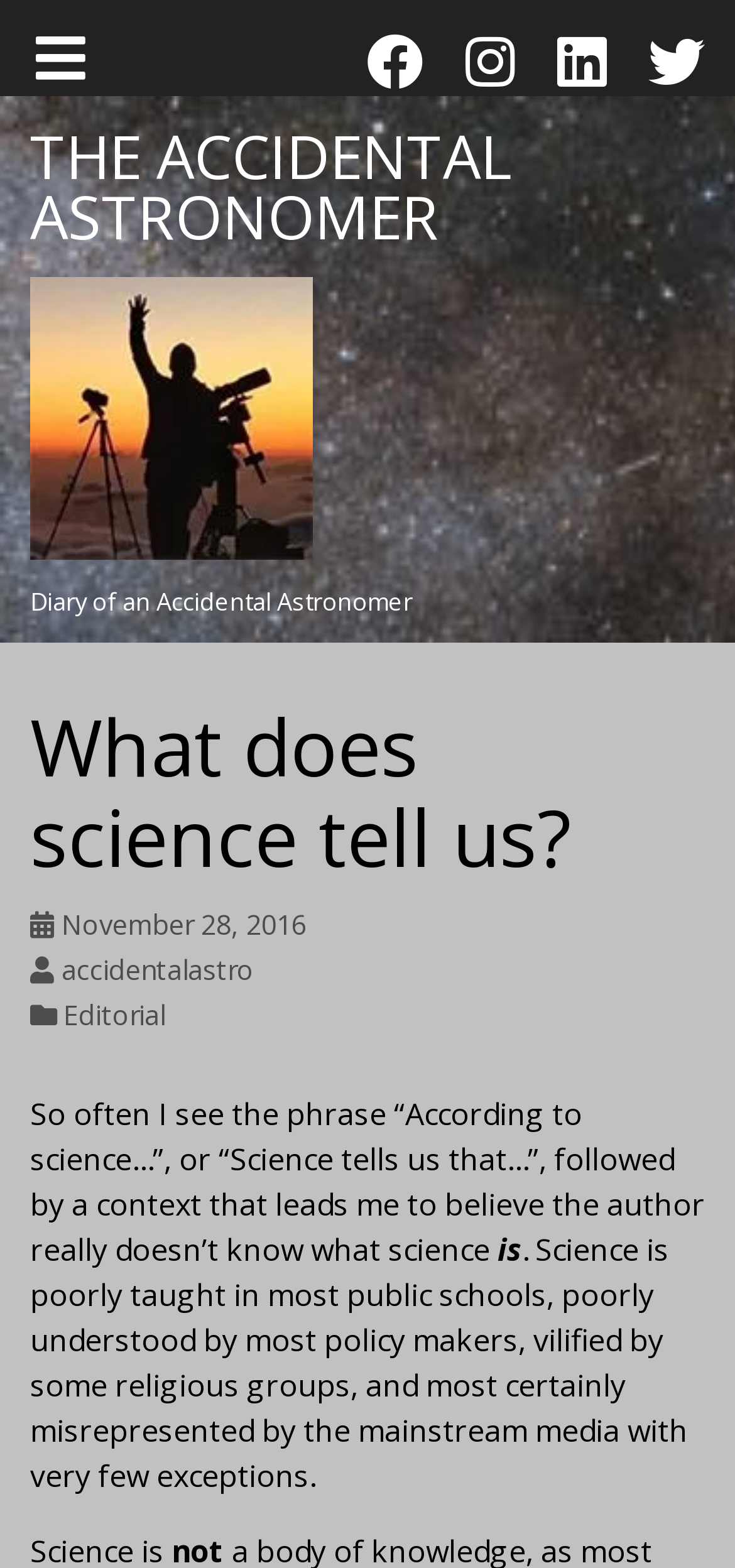Use a single word or phrase to answer the following:
What is the name of the author of the article?

accidentalastro